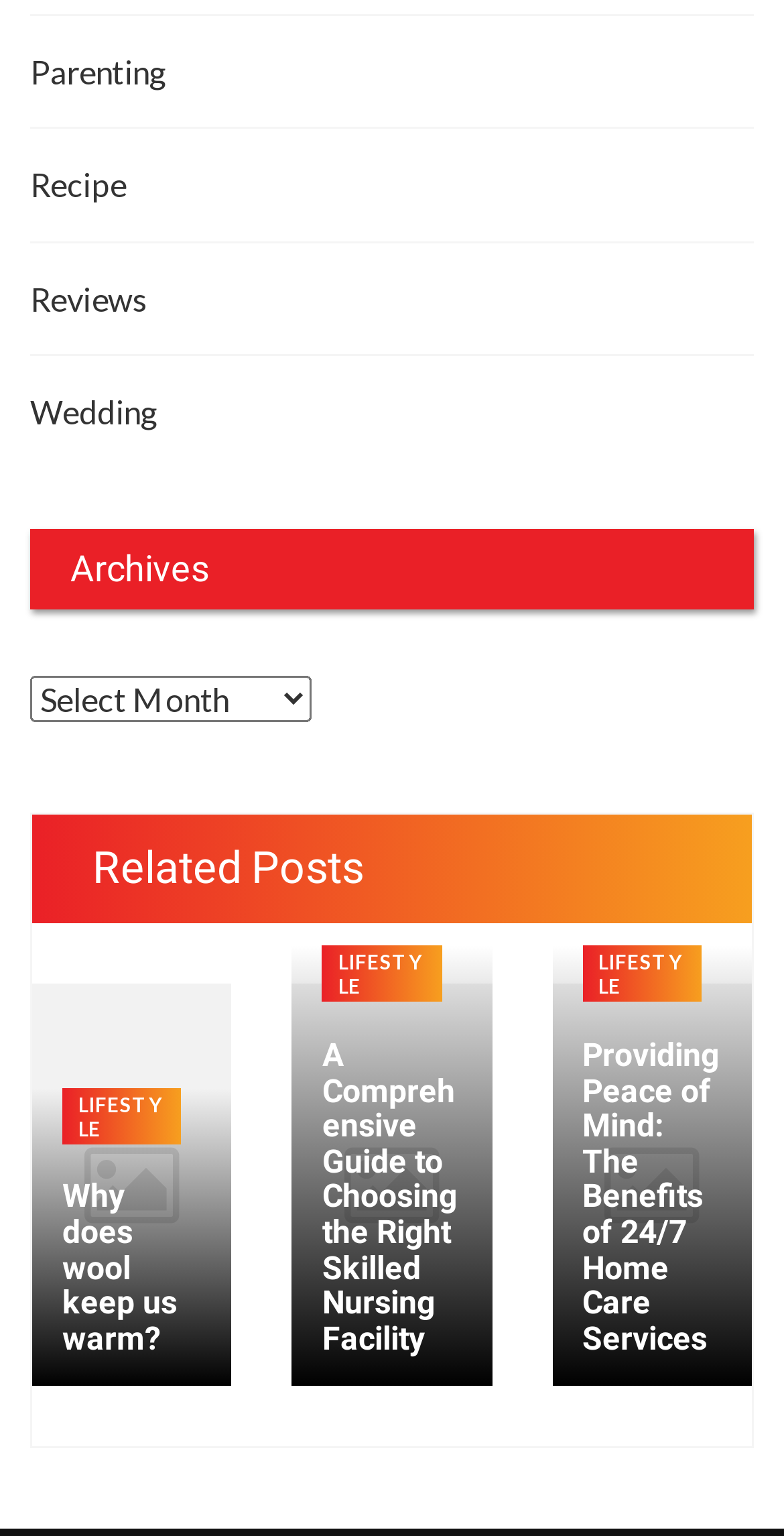Reply to the question with a single word or phrase:
How many articles are on this webpage?

3